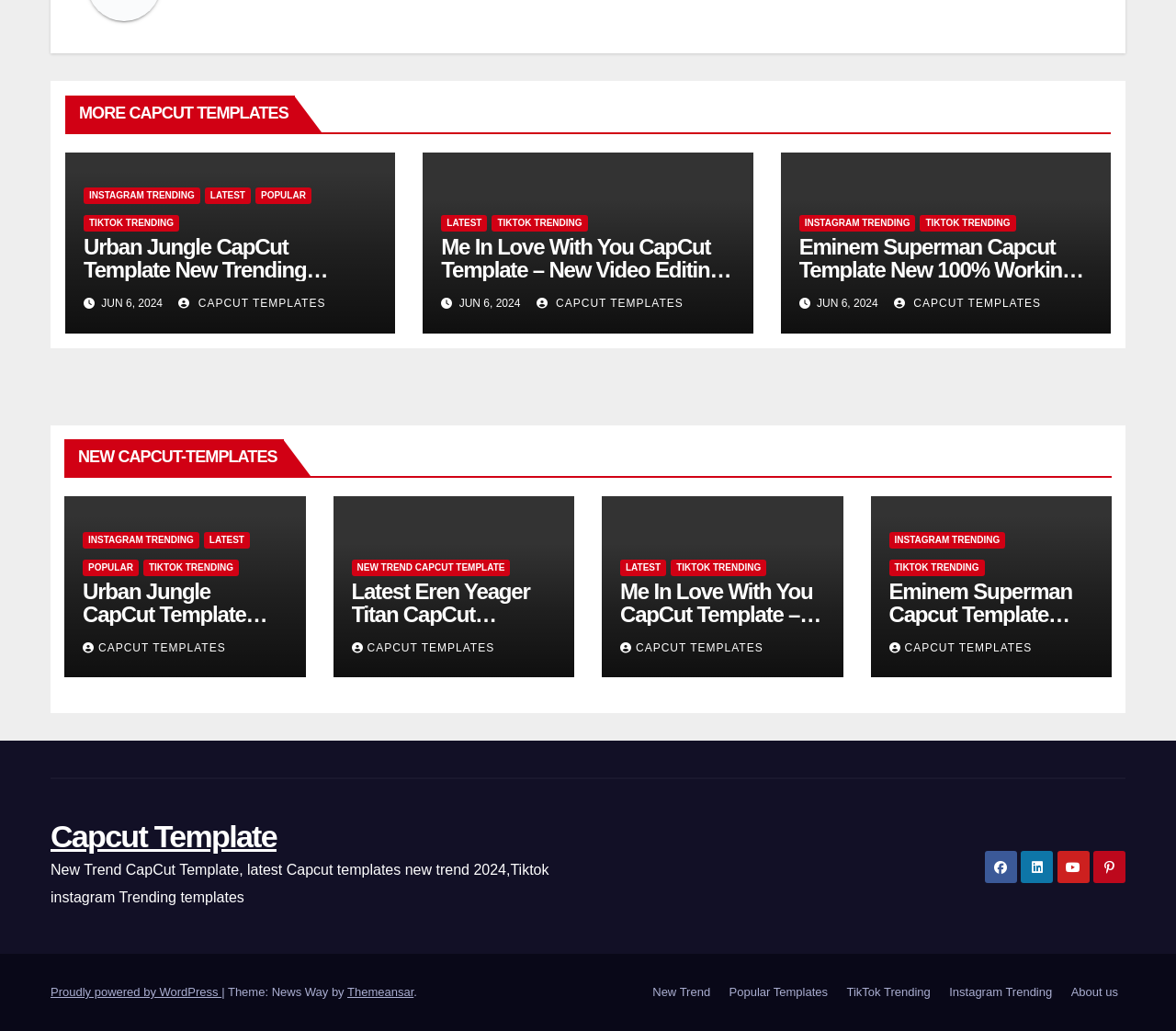Please identify the bounding box coordinates of where to click in order to follow the instruction: "Click on the 'Urban Jungle CapCut Template New Trending Working Links 2024' link".

[0.071, 0.227, 0.279, 0.296]